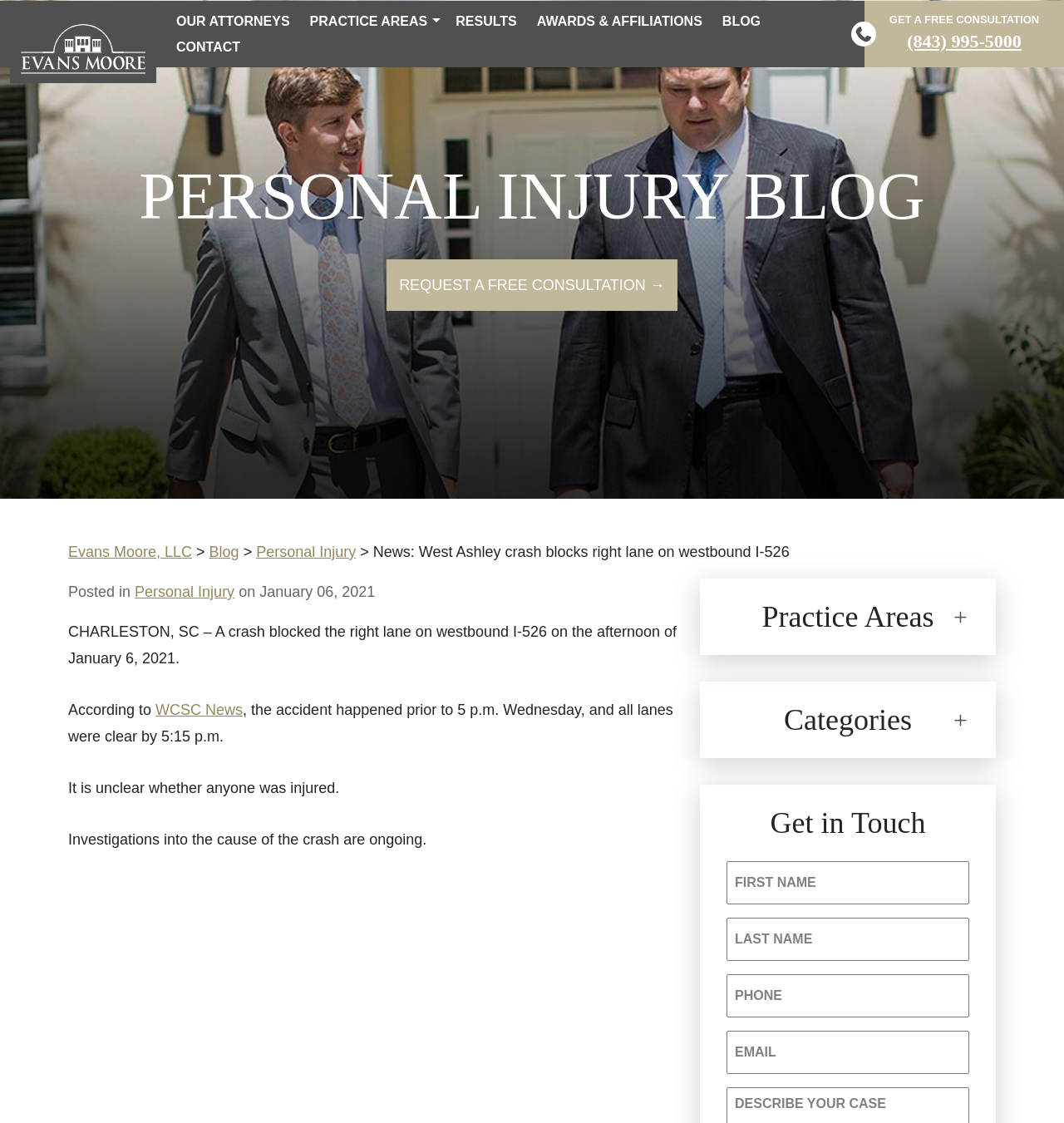What is the content of the news article on the webpage?
Using the information from the image, answer the question thoroughly.

The news article on the webpage reports on a crash that blocked the right lane on westbound I-526 on the afternoon of January 6, 2021, and provides additional details about the accident, including the time it was cleared and the uncertainty about whether anyone was injured.